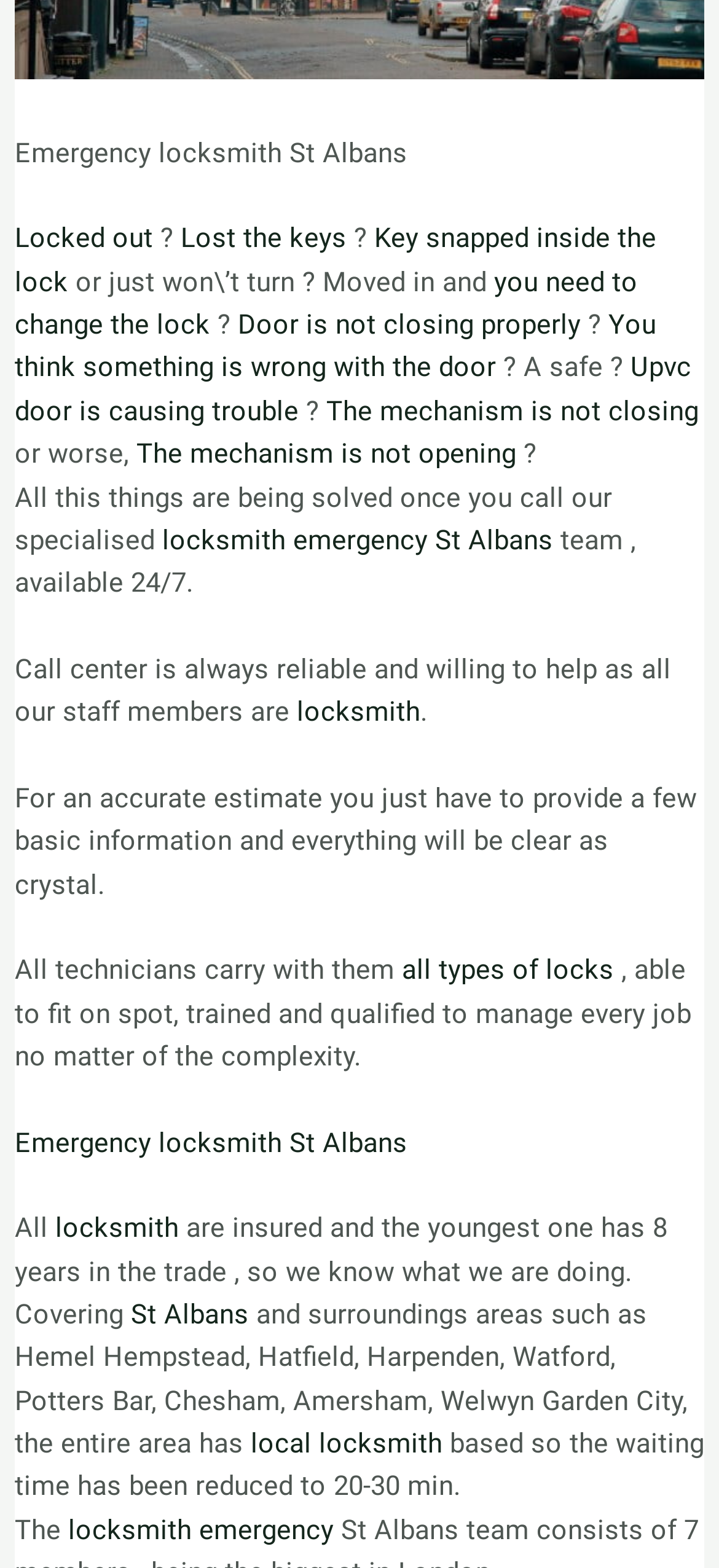Identify the bounding box of the UI element described as follows: "Lost the keys". Provide the coordinates as four float numbers in the range of 0 to 1 [left, top, right, bottom].

[0.251, 0.142, 0.482, 0.163]